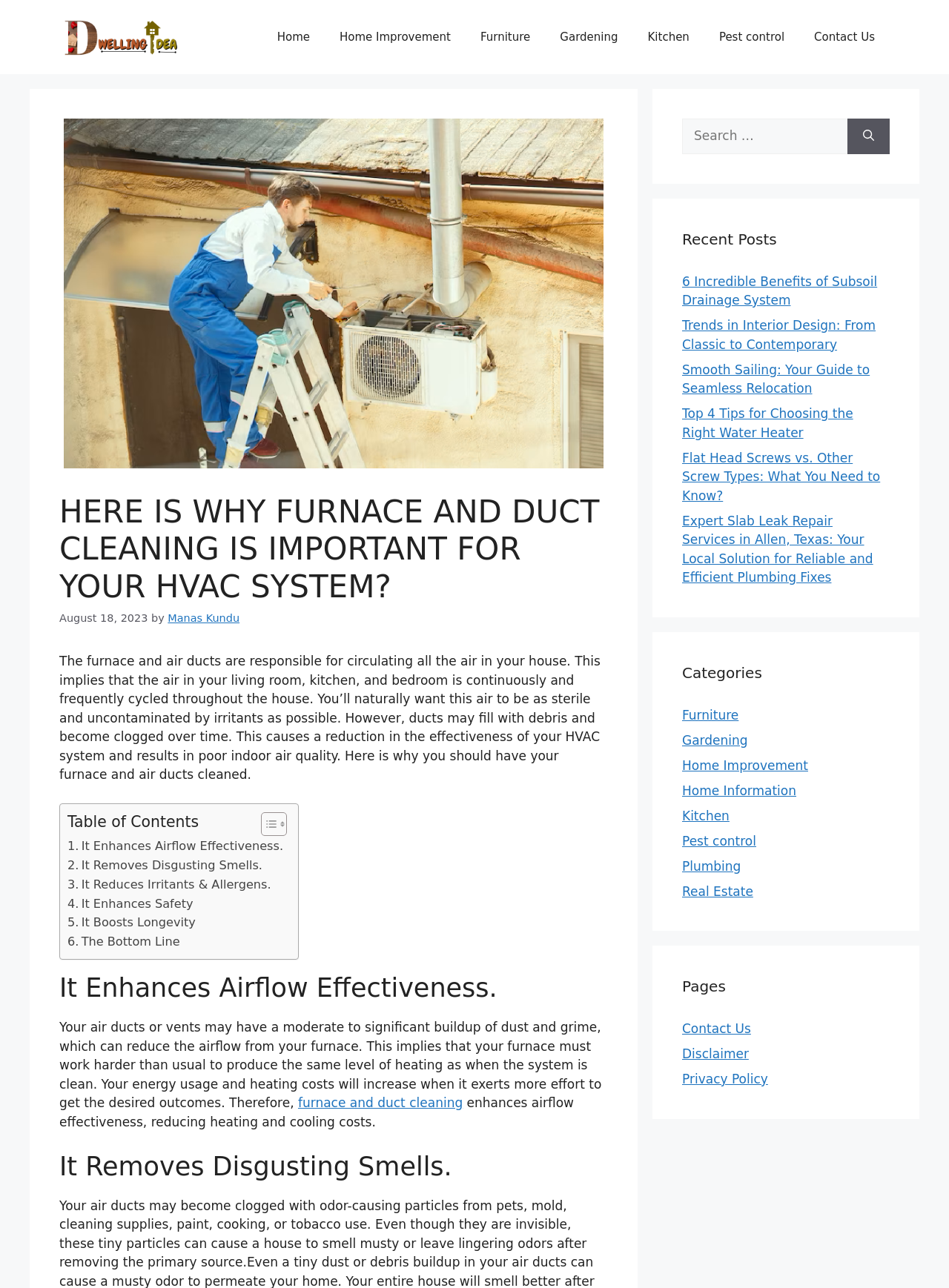Find the bounding box coordinates for the area that should be clicked to accomplish the instruction: "Read the 'HERE IS WHY FURNACE AND DUCT CLEANING IS IMPORTANT FOR YOUR HVAC SYSTEM?' article".

[0.062, 0.383, 0.641, 0.47]